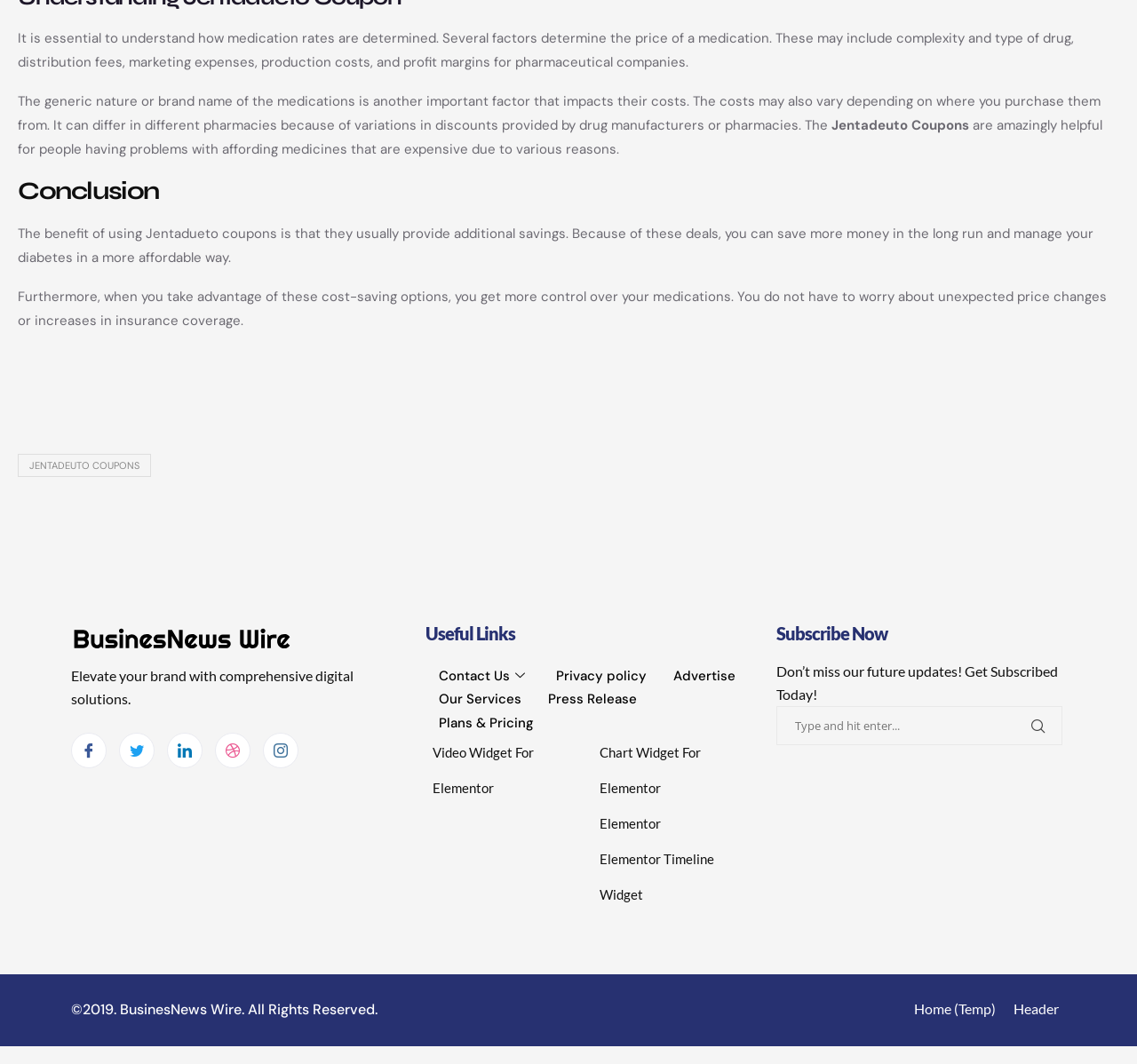Using the information from the screenshot, answer the following question thoroughly:
What is the benefit of using Jentadueto coupons?

The benefit of using Jentadueto coupons is that they usually provide additional savings, allowing individuals to save more money in the long run and manage their diabetes in a more affordable way.